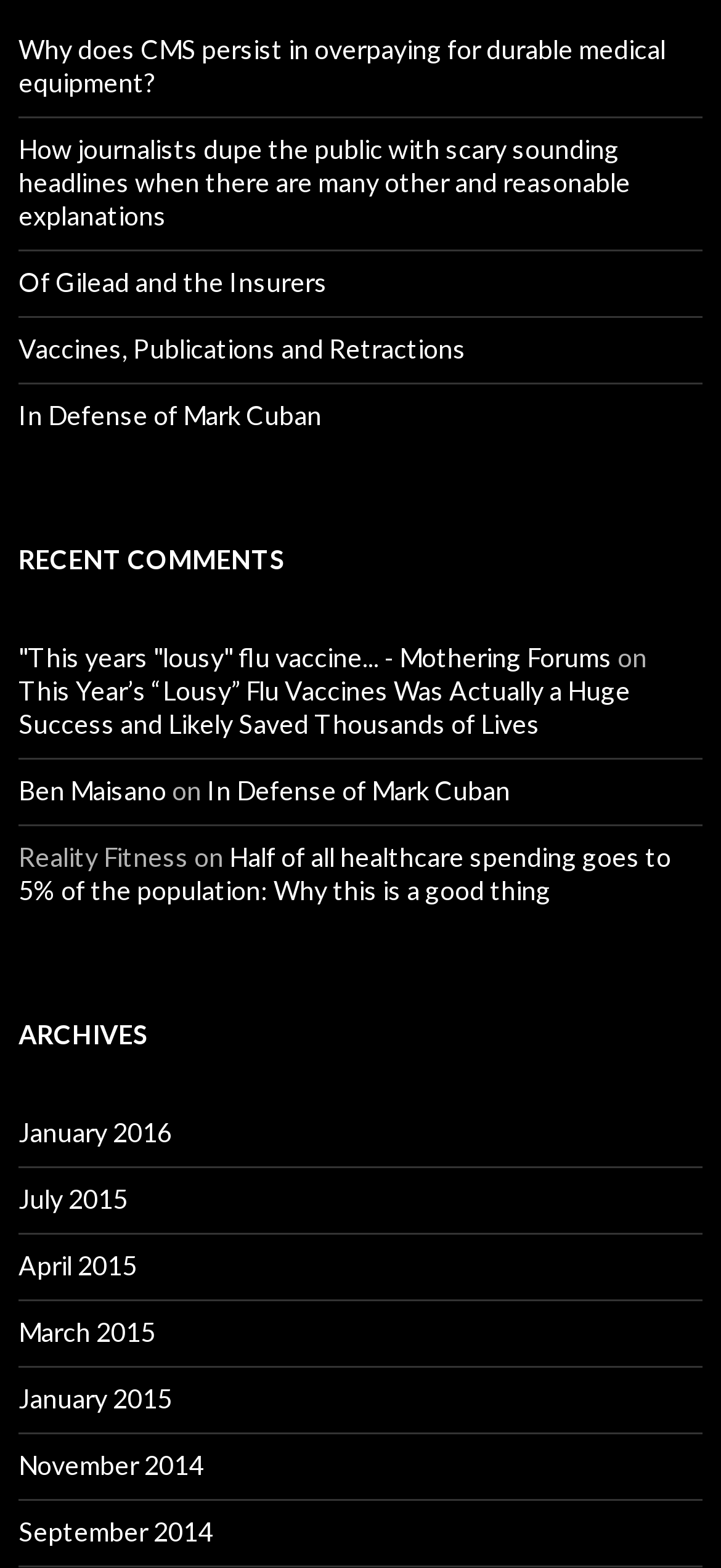Please reply to the following question with a single word or a short phrase:
What is the title of the first article?

Why does CMS persist in overpaying for durable medical equipment?